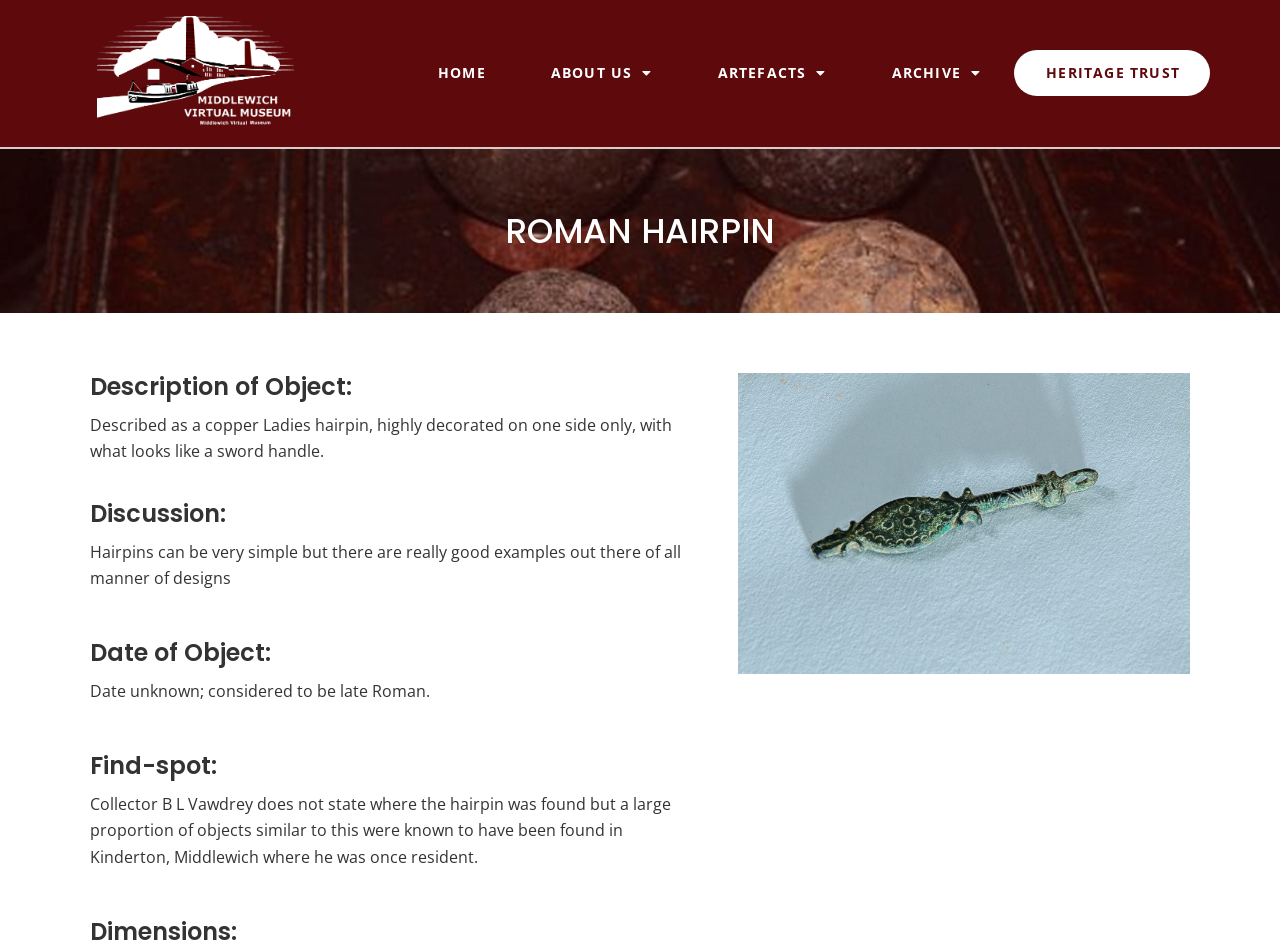Find the coordinates for the bounding box of the element with this description: "UGen".

None